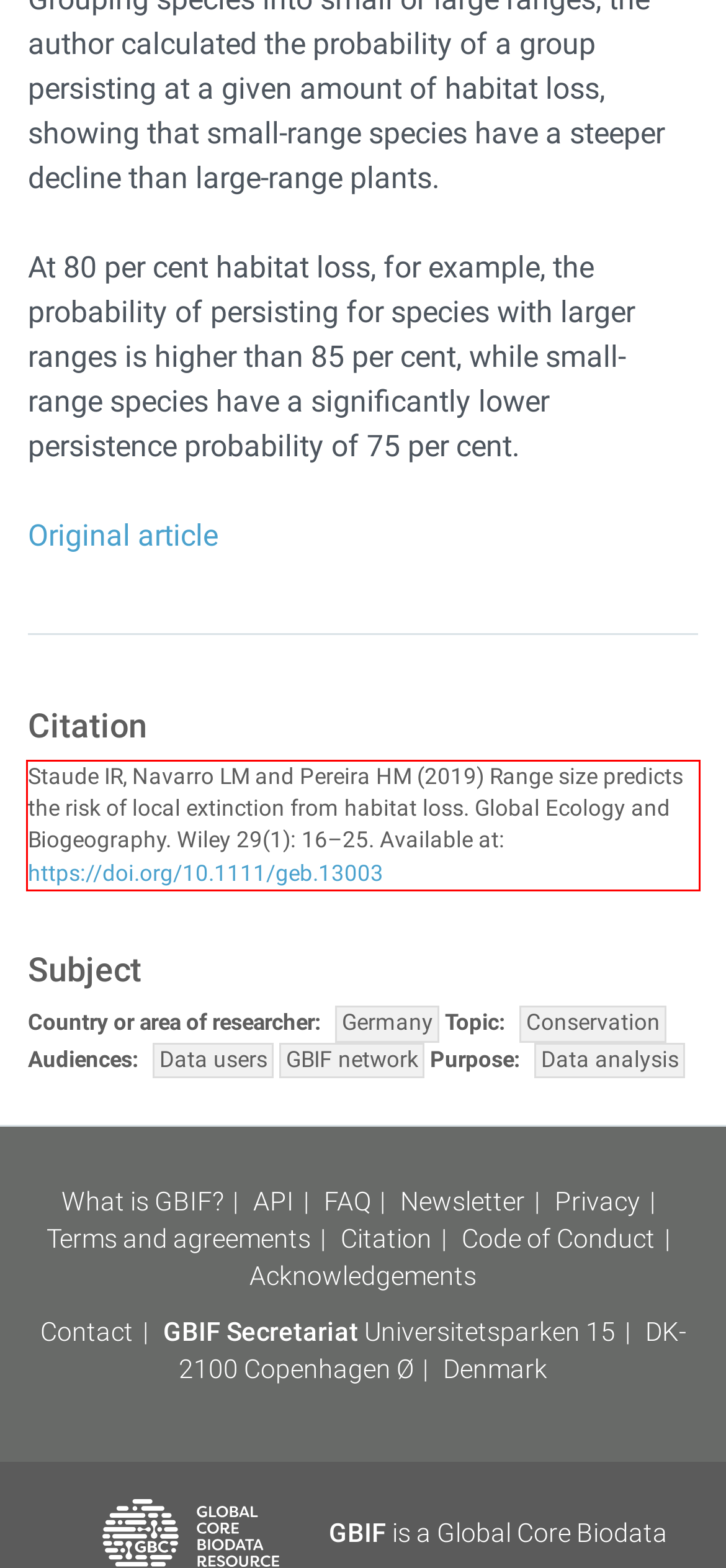Using the provided screenshot of a webpage, recognize and generate the text found within the red rectangle bounding box.

Staude IR, Navarro LM and Pereira HM (2019) Range size predicts the risk of local extinction from habitat loss. Global Ecology and Biogeography. Wiley 29(1): 16–25. Available at: https://doi.org/10.1111/geb.13003